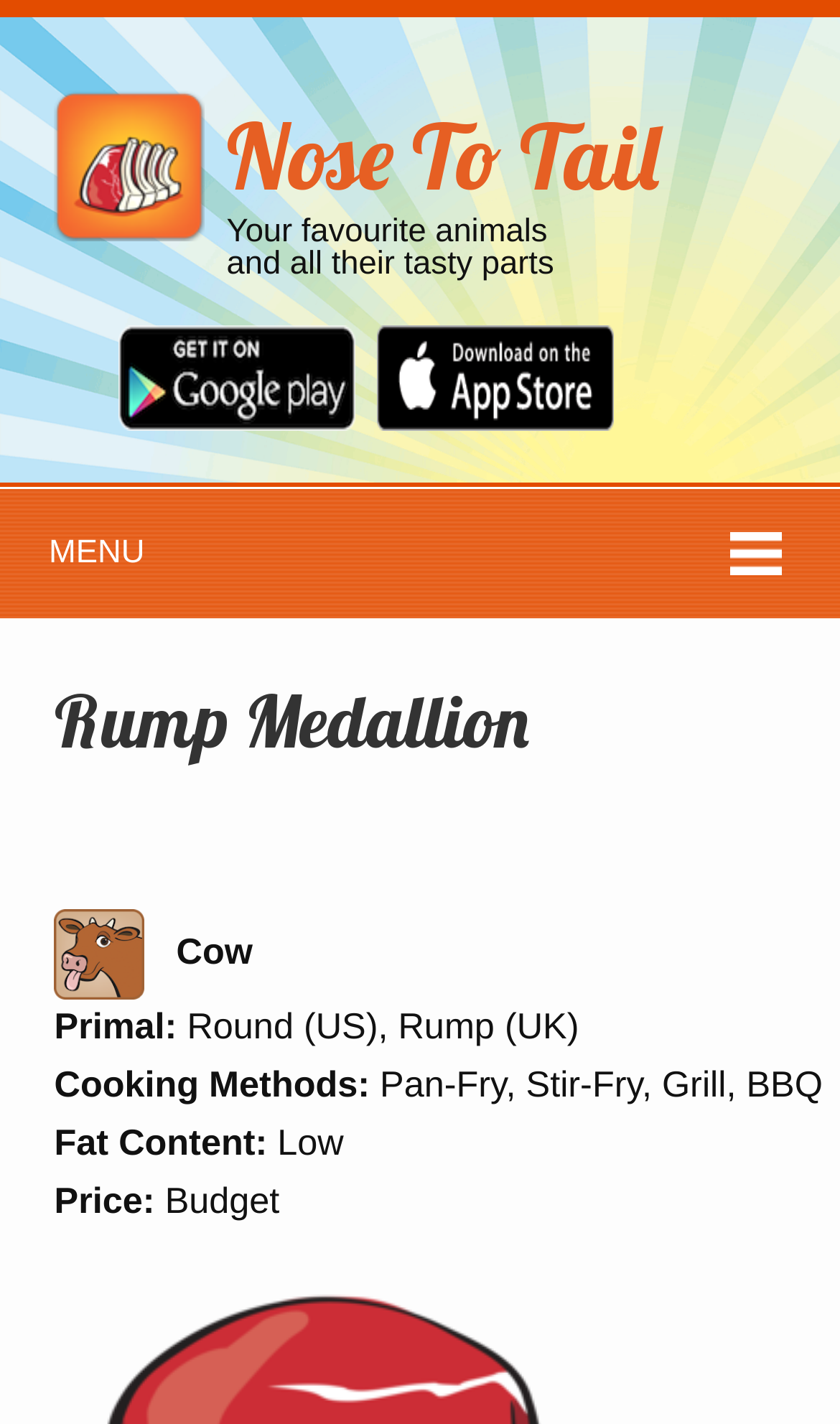Extract the primary headline from the webpage and present its text.

Nose To Tail